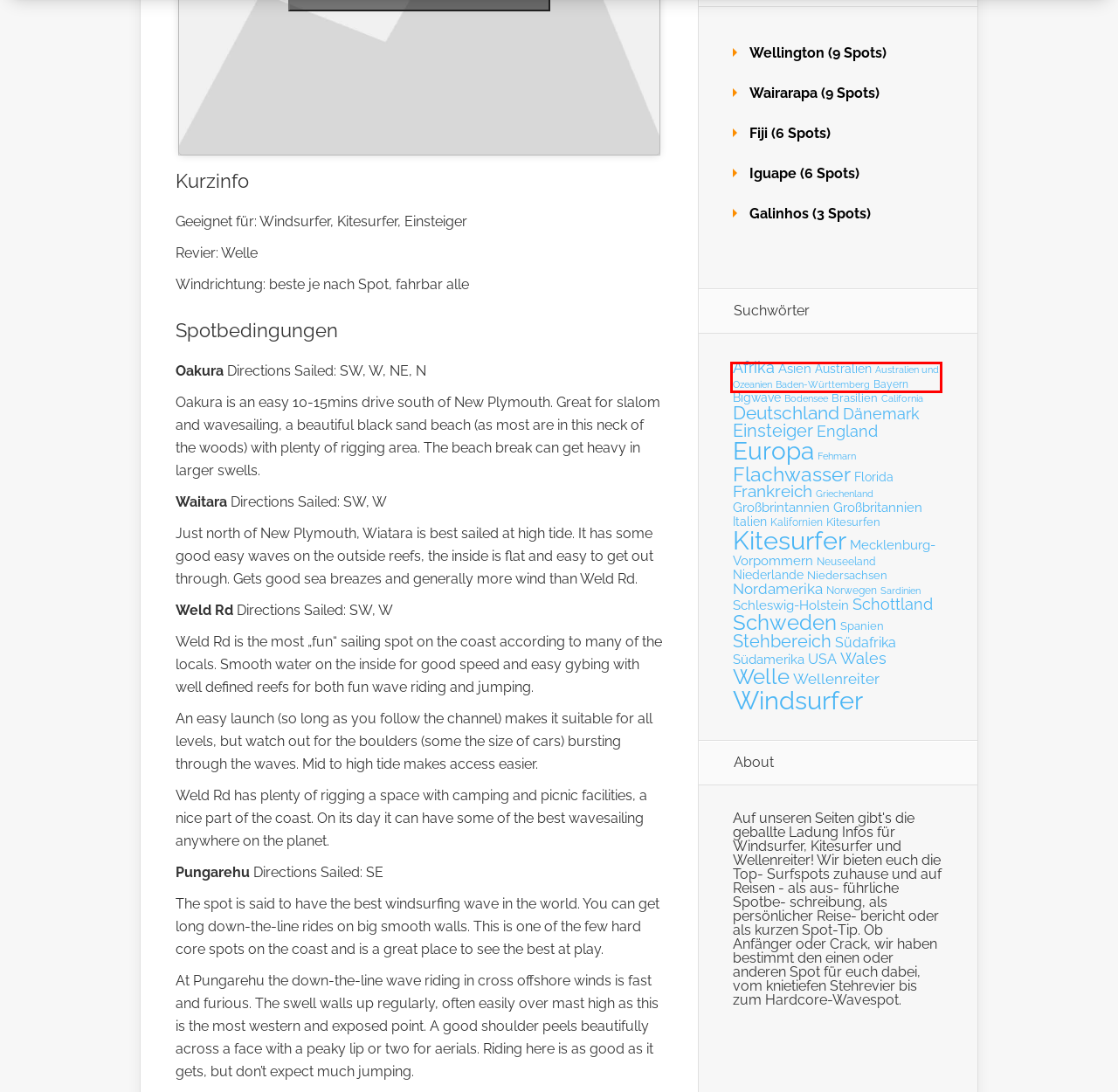Observe the provided screenshot of a webpage that has a red rectangle bounding box. Determine the webpage description that best matches the new webpage after clicking the element inside the red bounding box. Here are the candidates:
A. Alle mit Großbrintannien markierten Surf- und Kitespots in der Übersicht
B. Alle mit Schleswig-Holstein markierten Surf- und Kitespots in der Übersicht
C. Alle mit Australien und Ozeanien markierten Surf- und Kitespots in der Übersicht
D. Alle mit Australien markierten Surf- und Kitespots in der Übersicht
E. Alle mit Griechenland markierten Surf- und Kitespots in der Übersicht
F. Alle mit Bigwave markierten Surf- und Kitespots in der Übersicht
G. Alle mit Niederlande markierten Surf- und Kitespots in der Übersicht
H. Alle mit Deutschland markierten Surf- und Kitespots in der Übersicht

C